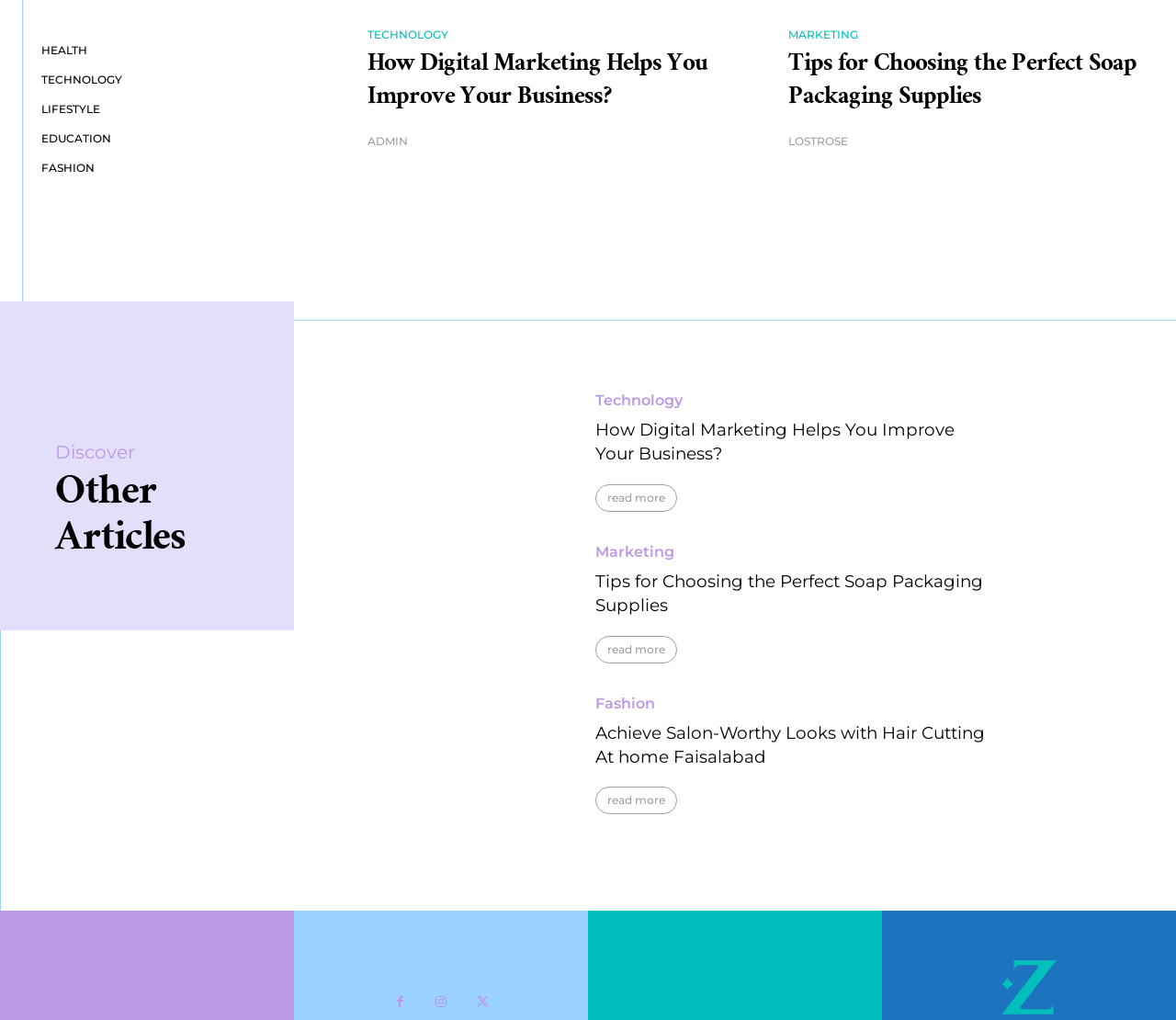What is the theme of the logo at the bottom?
Refer to the screenshot and answer in one word or phrase.

Newspaper